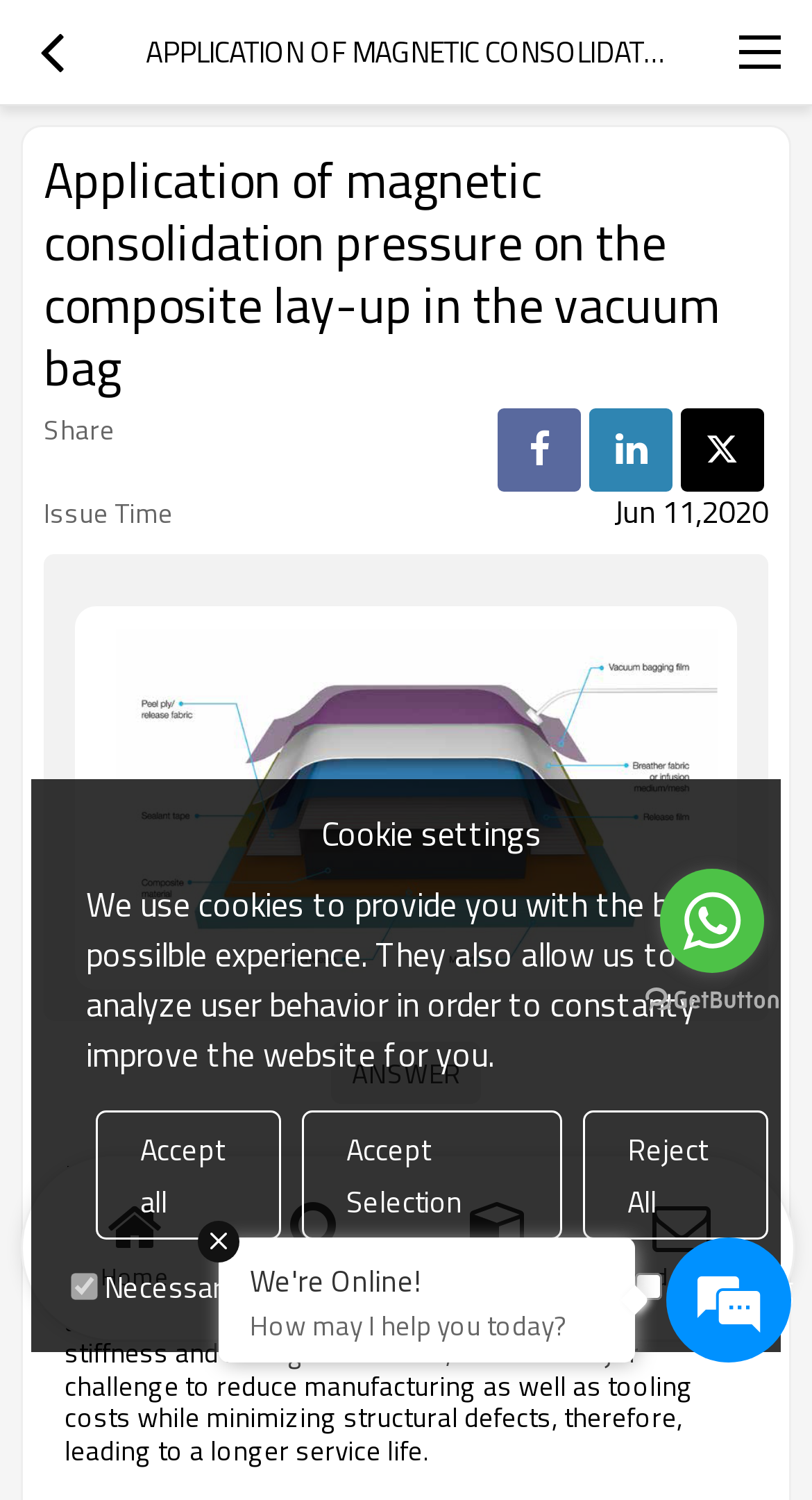Please locate the bounding box coordinates of the element that should be clicked to complete the given instruction: "Share the content".

[0.054, 0.272, 0.141, 0.3]